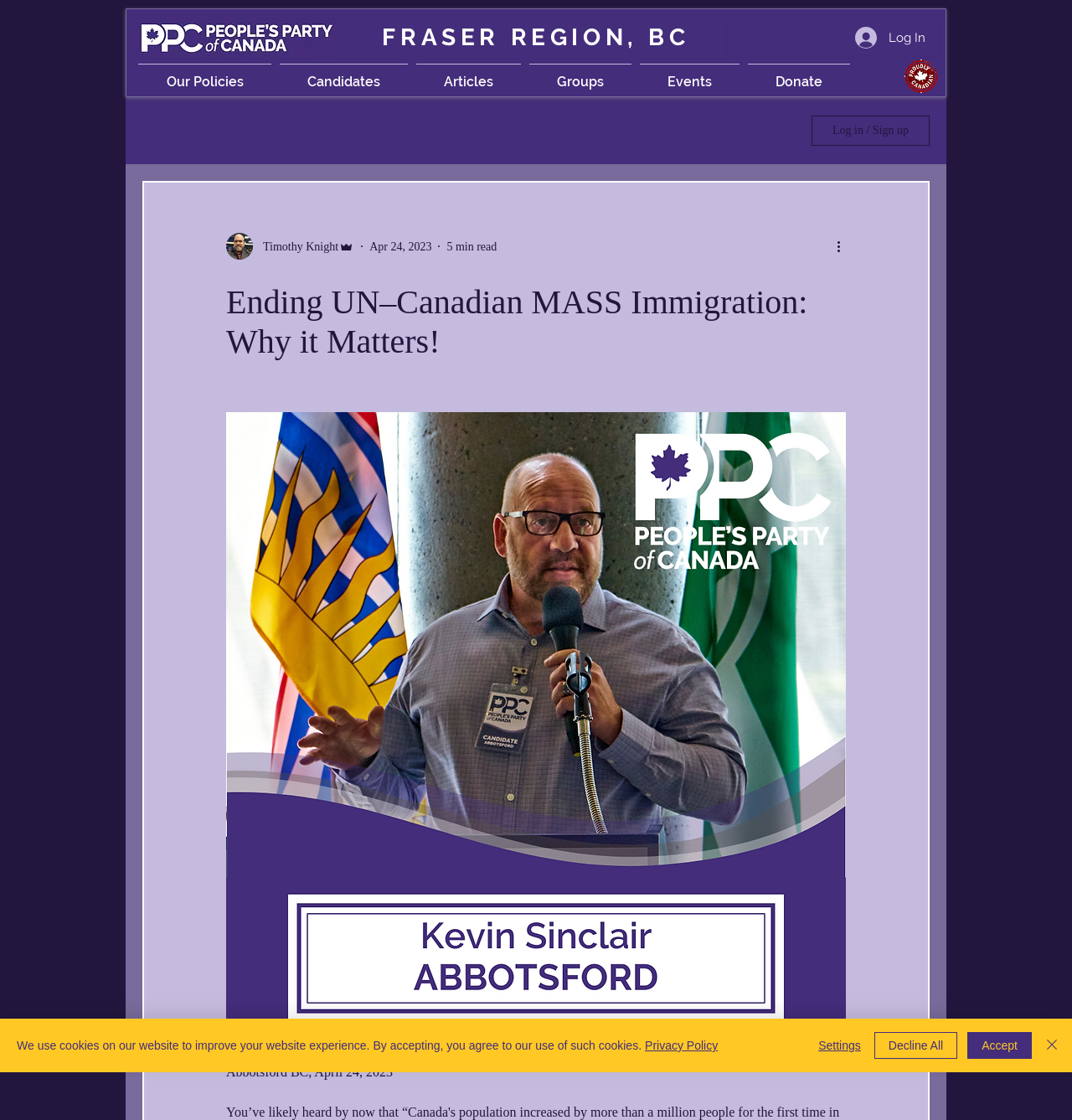Identify the bounding box coordinates of the clickable region to carry out the given instruction: "Click the Log In button".

[0.787, 0.019, 0.874, 0.048]